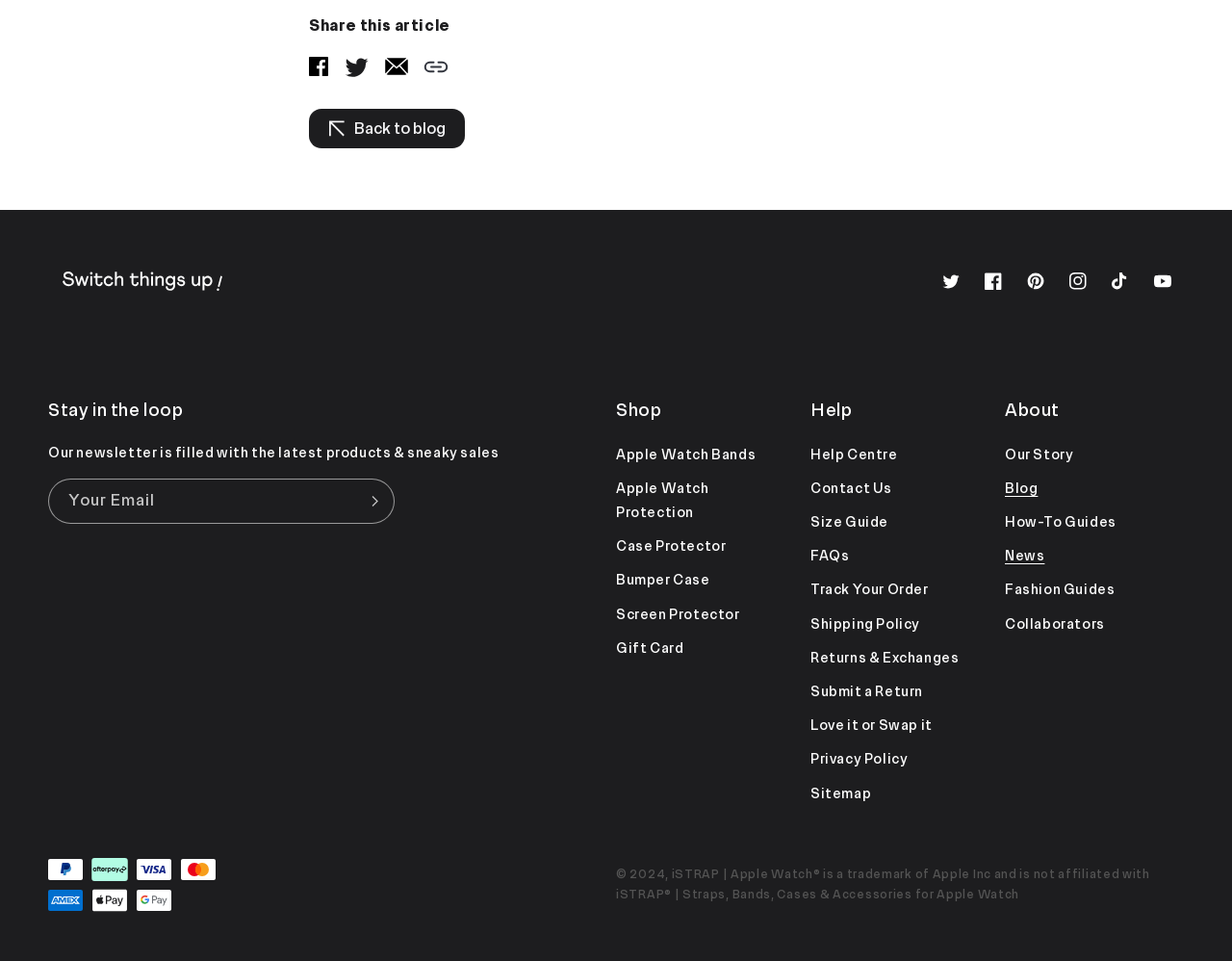Please specify the bounding box coordinates for the clickable region that will help you carry out the instruction: "Click the 'Apple Watch Bands' link".

[0.5, 0.461, 0.613, 0.491]